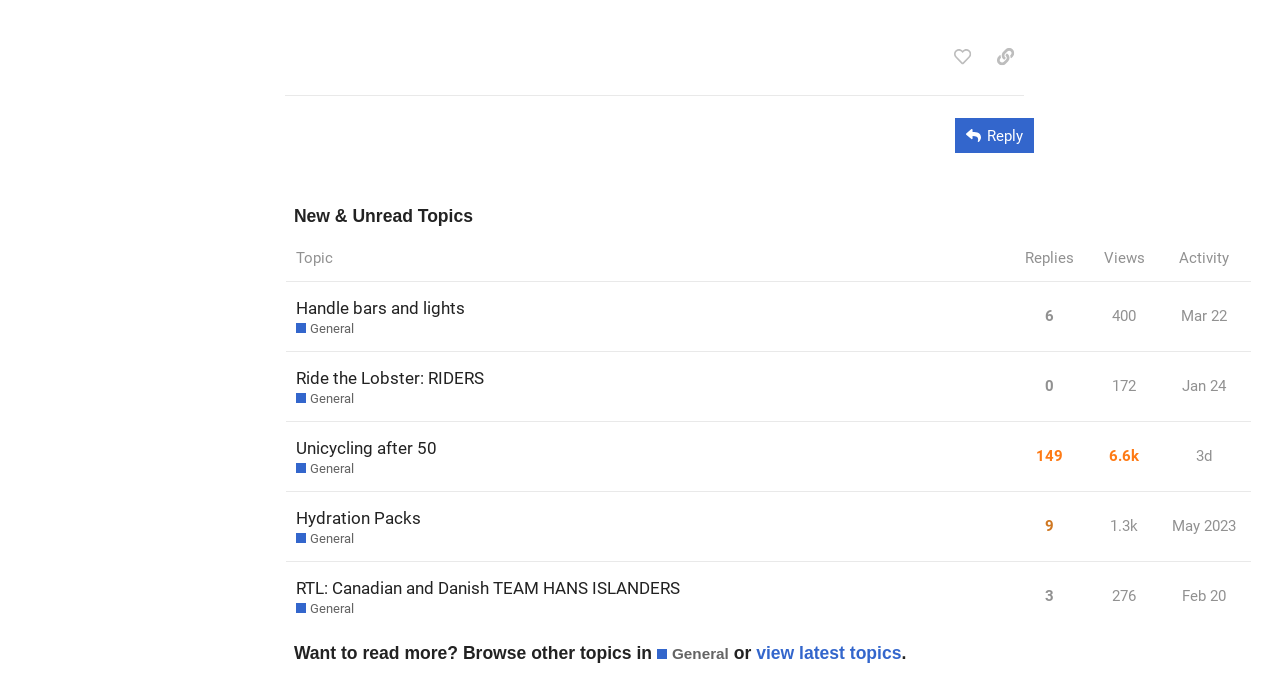Please identify the bounding box coordinates of the element that needs to be clicked to execute the following command: "follow the link to explore more about Concorde". Provide the bounding box using four float numbers between 0 and 1, formatted as [left, top, right, bottom].

None